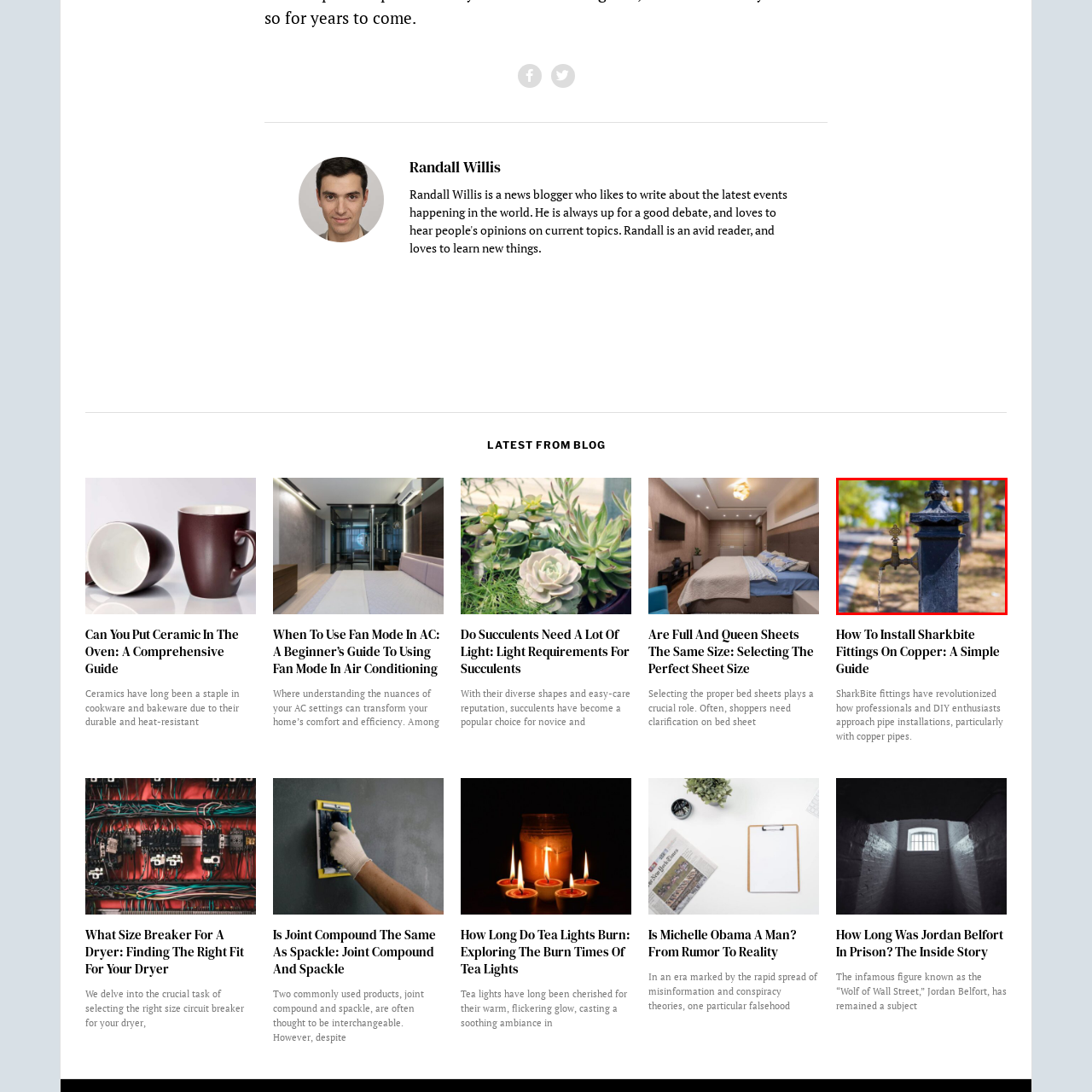View the segment outlined in white, What is filtering through the foliage? 
Answer using one word or phrase.

Sunlight